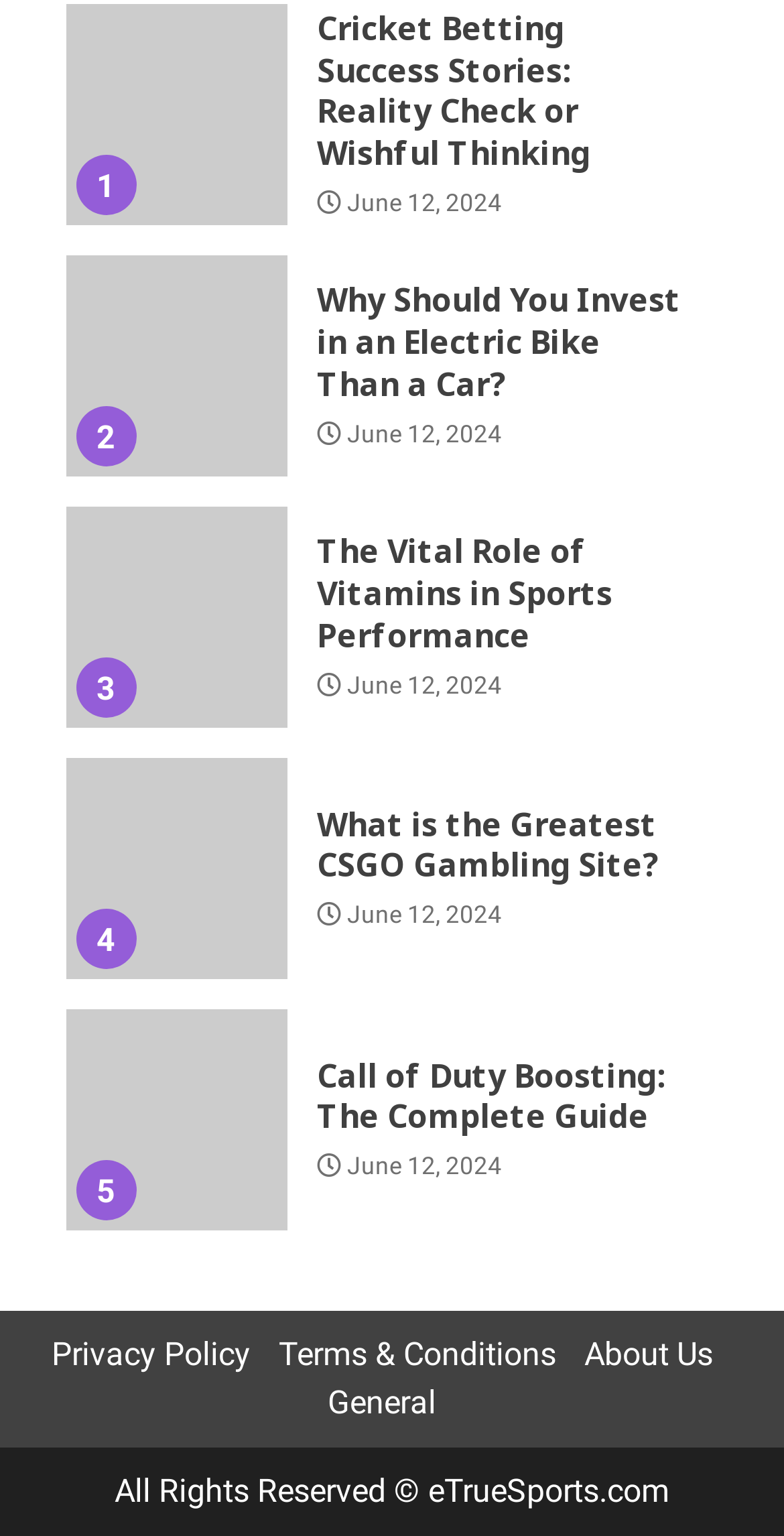Provide a brief response using a word or short phrase to this question:
What is the theme of the articles?

Sports and Gaming